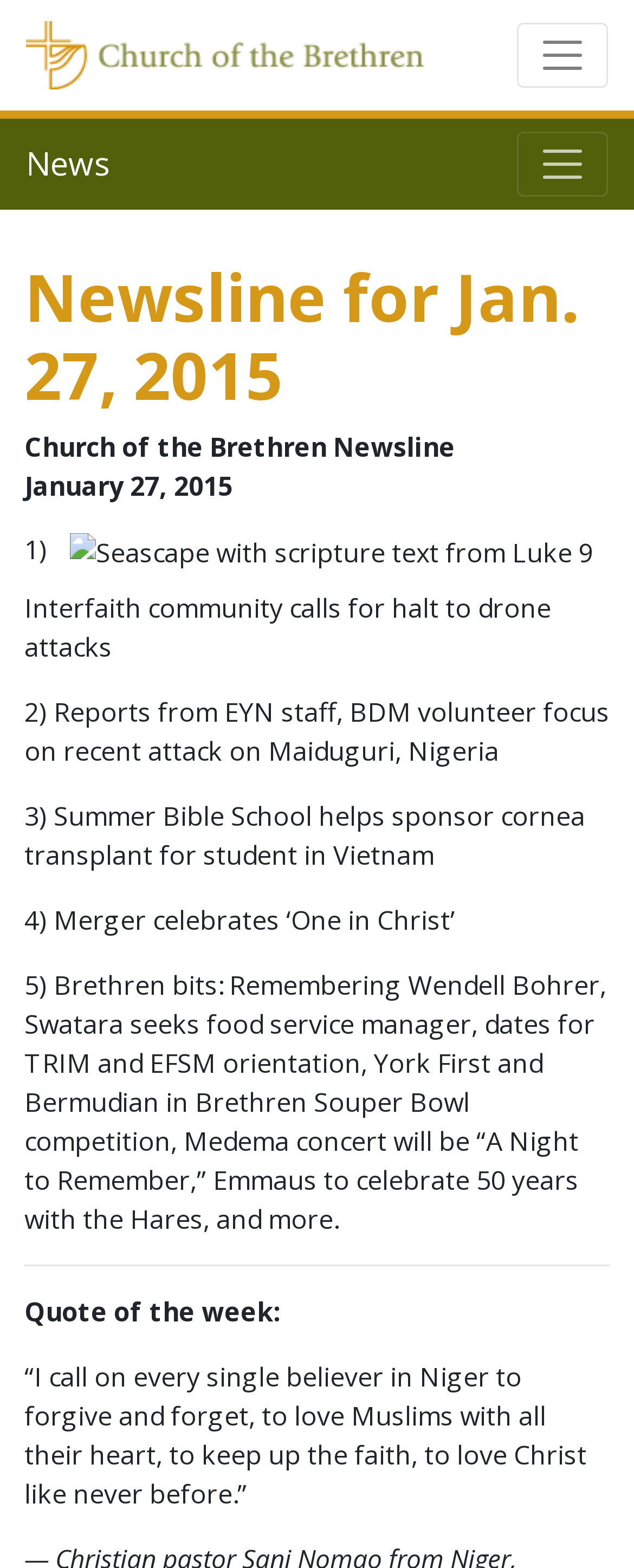Given the description of a UI element: "title="University of Delaware Youtube"", identify the bounding box coordinates of the matching element in the webpage screenshot.

None